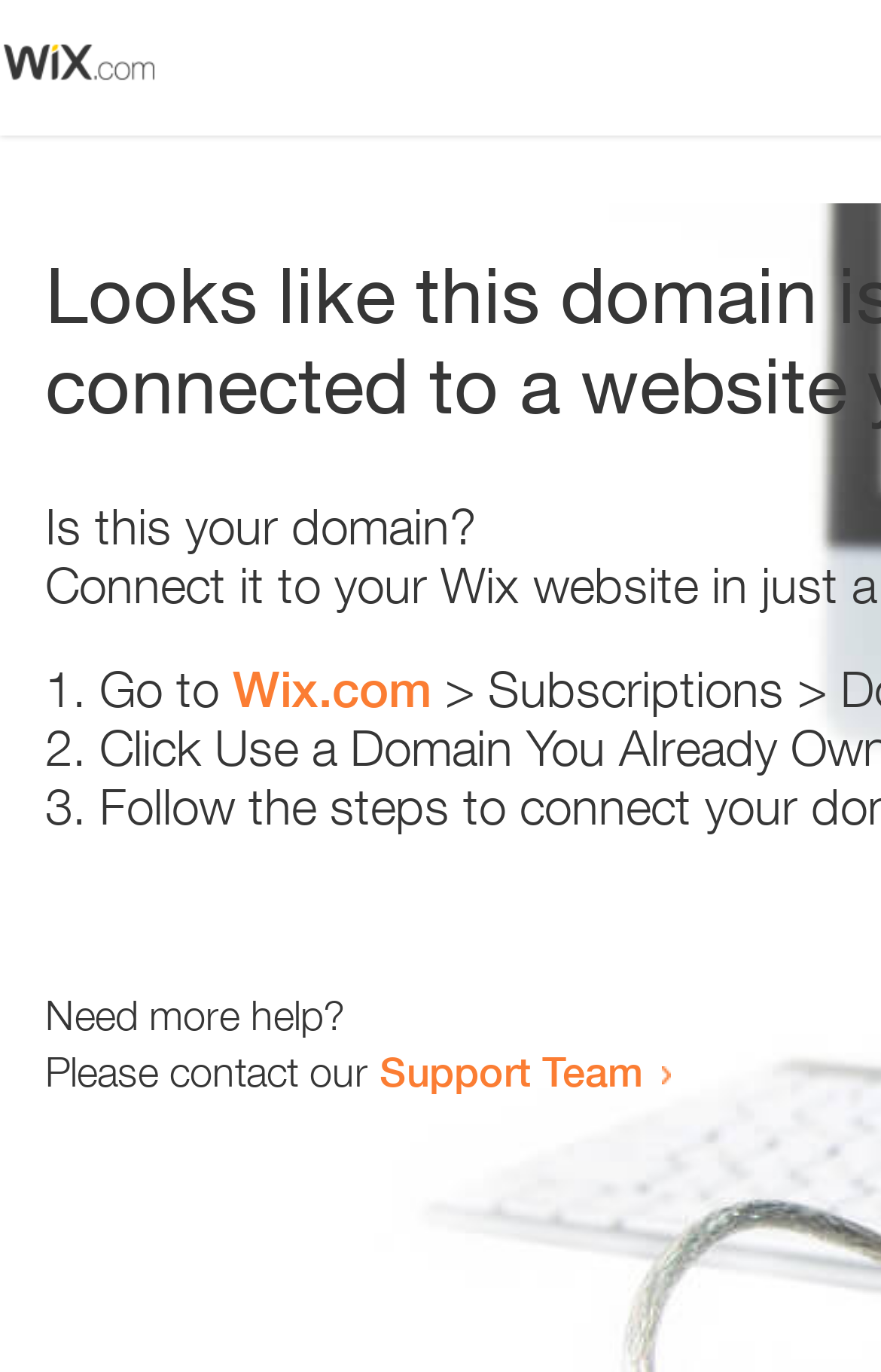Provide the bounding box coordinates of the UI element this sentence describes: "Wix.com".

[0.264, 0.481, 0.49, 0.524]